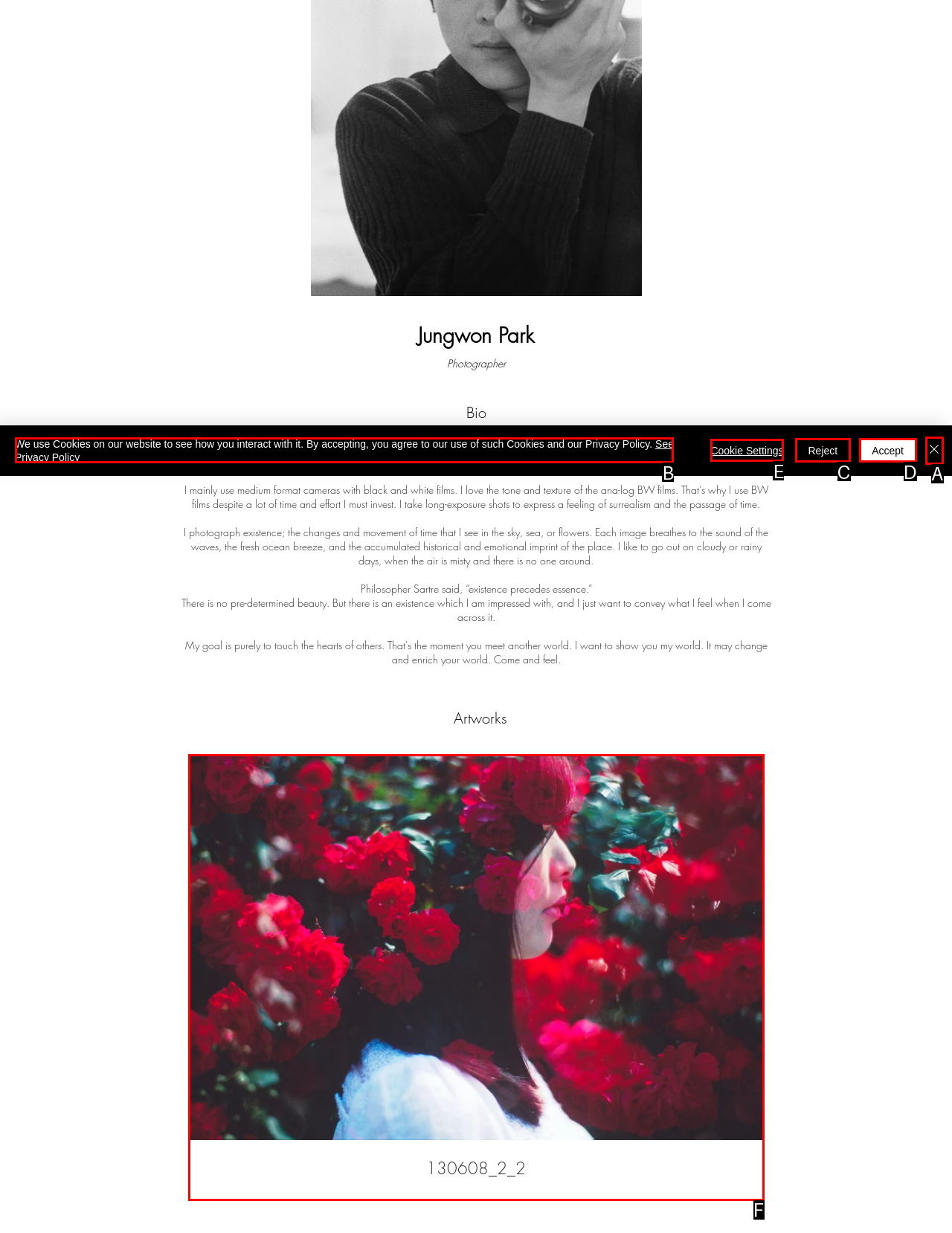Based on the given description: Reject, identify the correct option and provide the corresponding letter from the given choices directly.

C